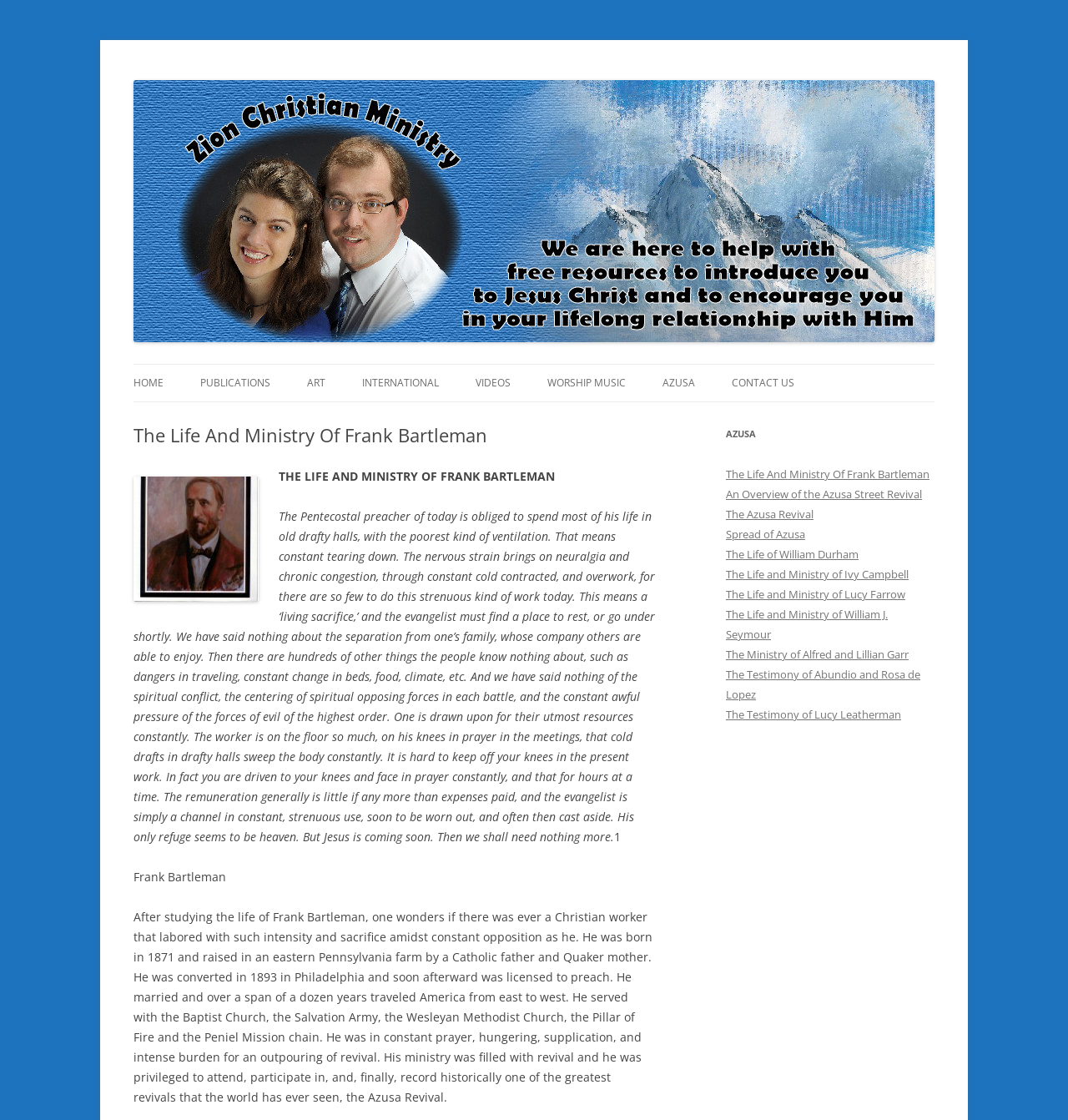Provide a thorough and detailed response to the question by examining the image: 
What is the main topic of the webpage?

The main topic of the webpage is Frank Bartleman, a Pentecostal preacher, which is evident from the heading element 'The Life And Ministry Of Frank Bartleman' with bounding box coordinates [0.125, 0.379, 0.613, 0.398] and the static text elements that follow, describing his life and ministry.